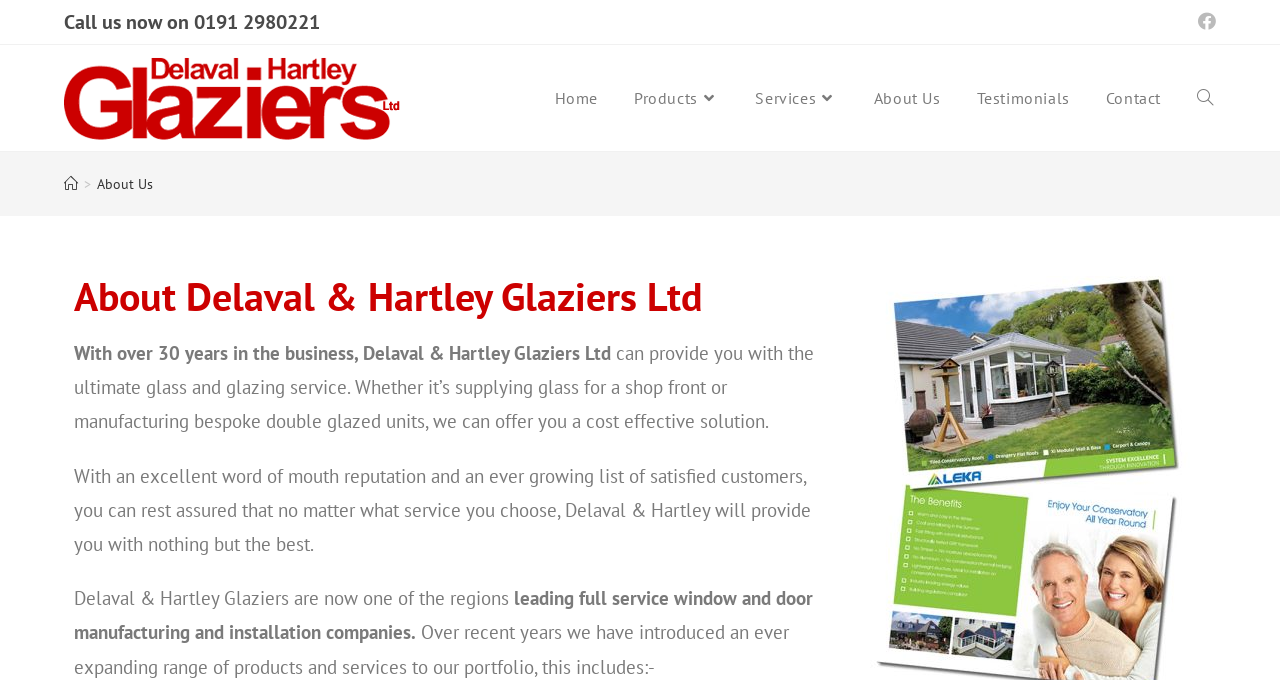Locate the bounding box coordinates of the area you need to click to fulfill this instruction: 'Learn about our services'. The coordinates must be in the form of four float numbers ranging from 0 to 1: [left, top, right, bottom].

[0.576, 0.066, 0.669, 0.222]